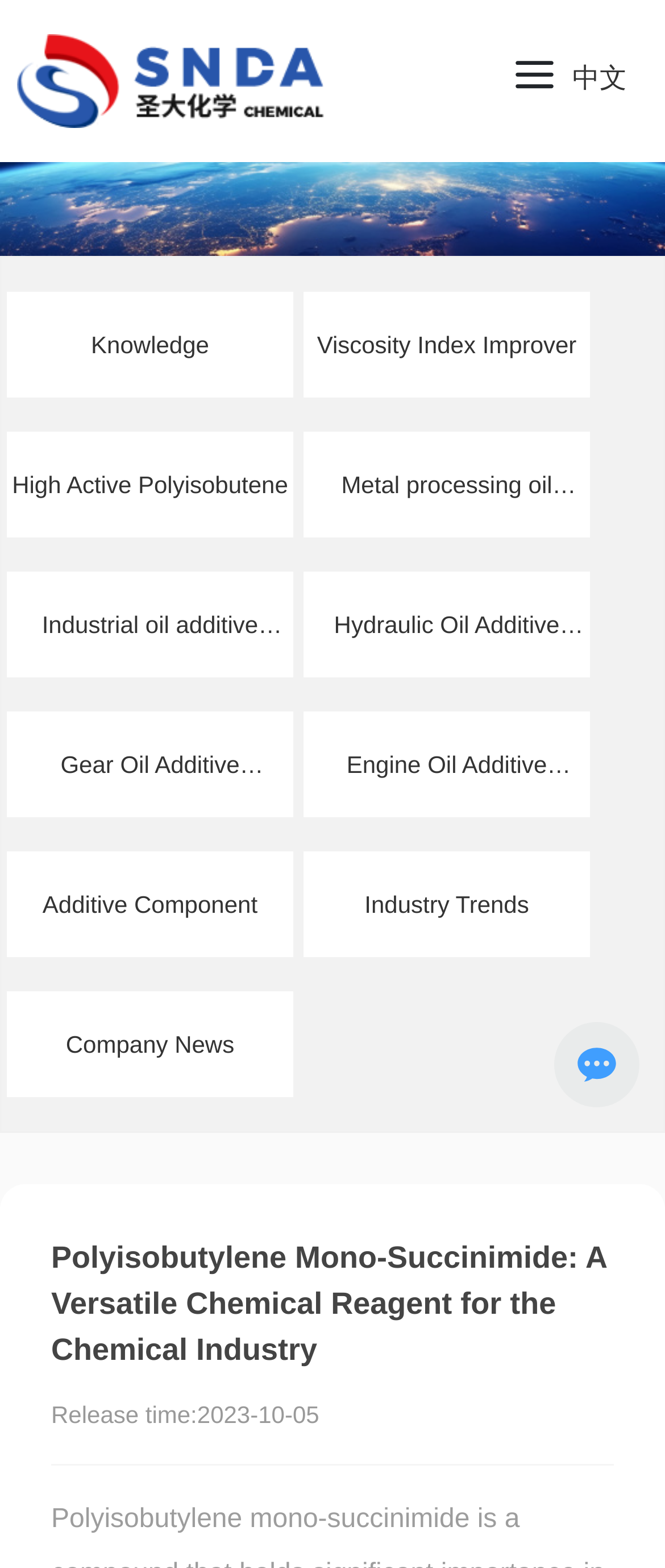Please give a succinct answer using a single word or phrase:
What is the purpose of the 'Holy Chemistry' image?

Logo or branding